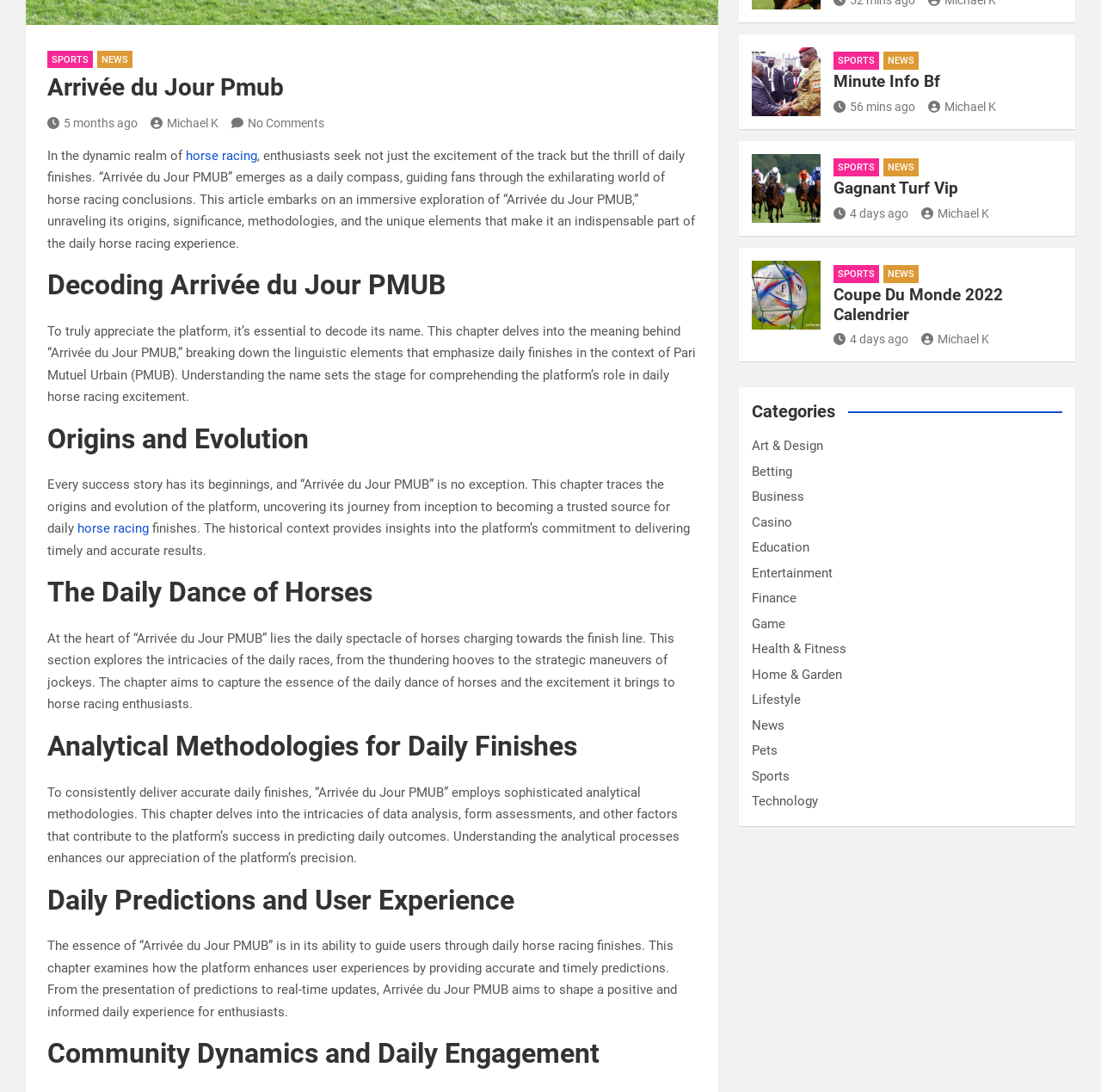Locate the bounding box of the UI element described by: "Betting" in the given webpage screenshot.

[0.683, 0.425, 0.72, 0.439]